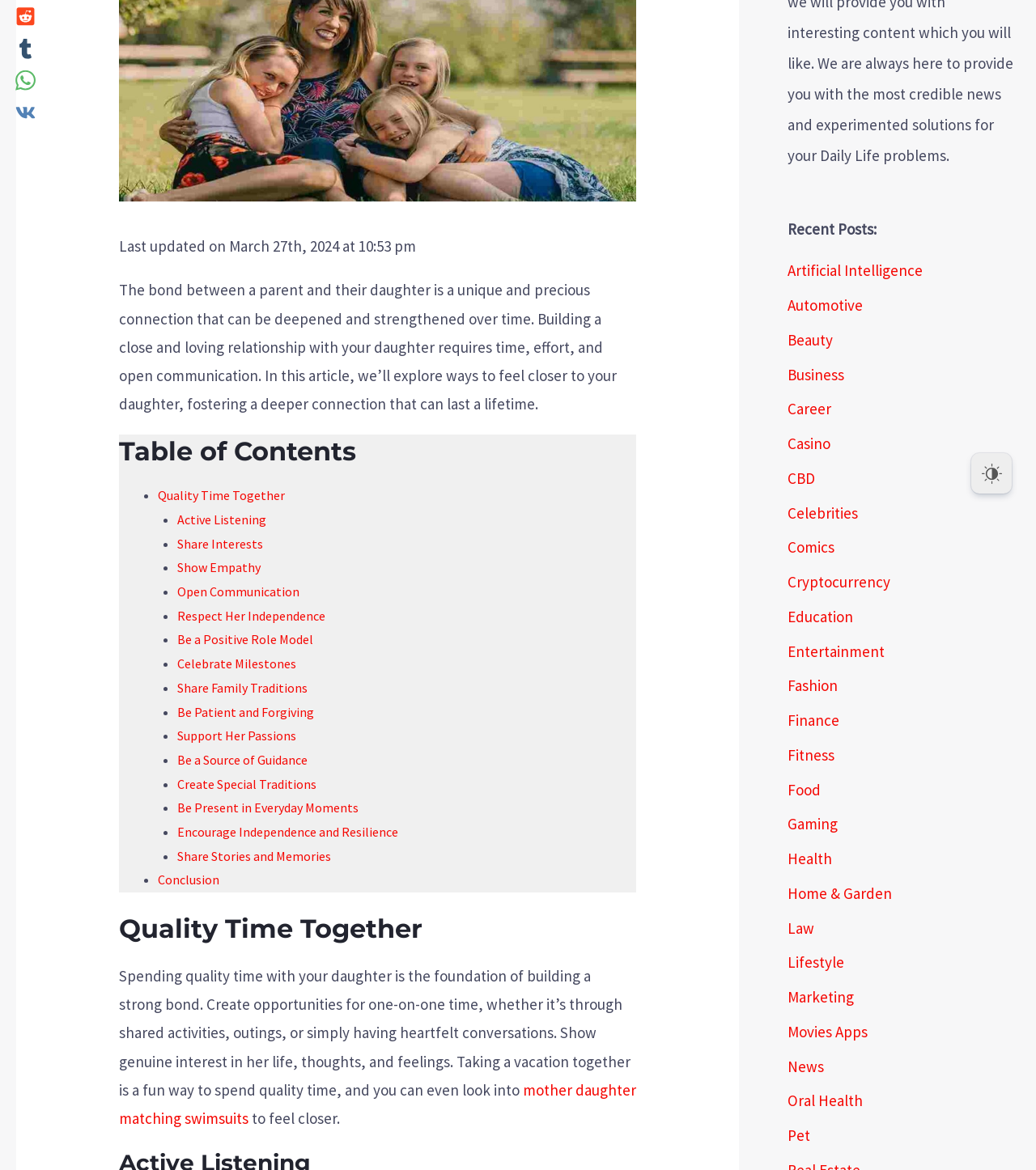Determine the bounding box coordinates for the UI element matching this description: "Be a Source of Guidance".

[0.171, 0.642, 0.297, 0.656]